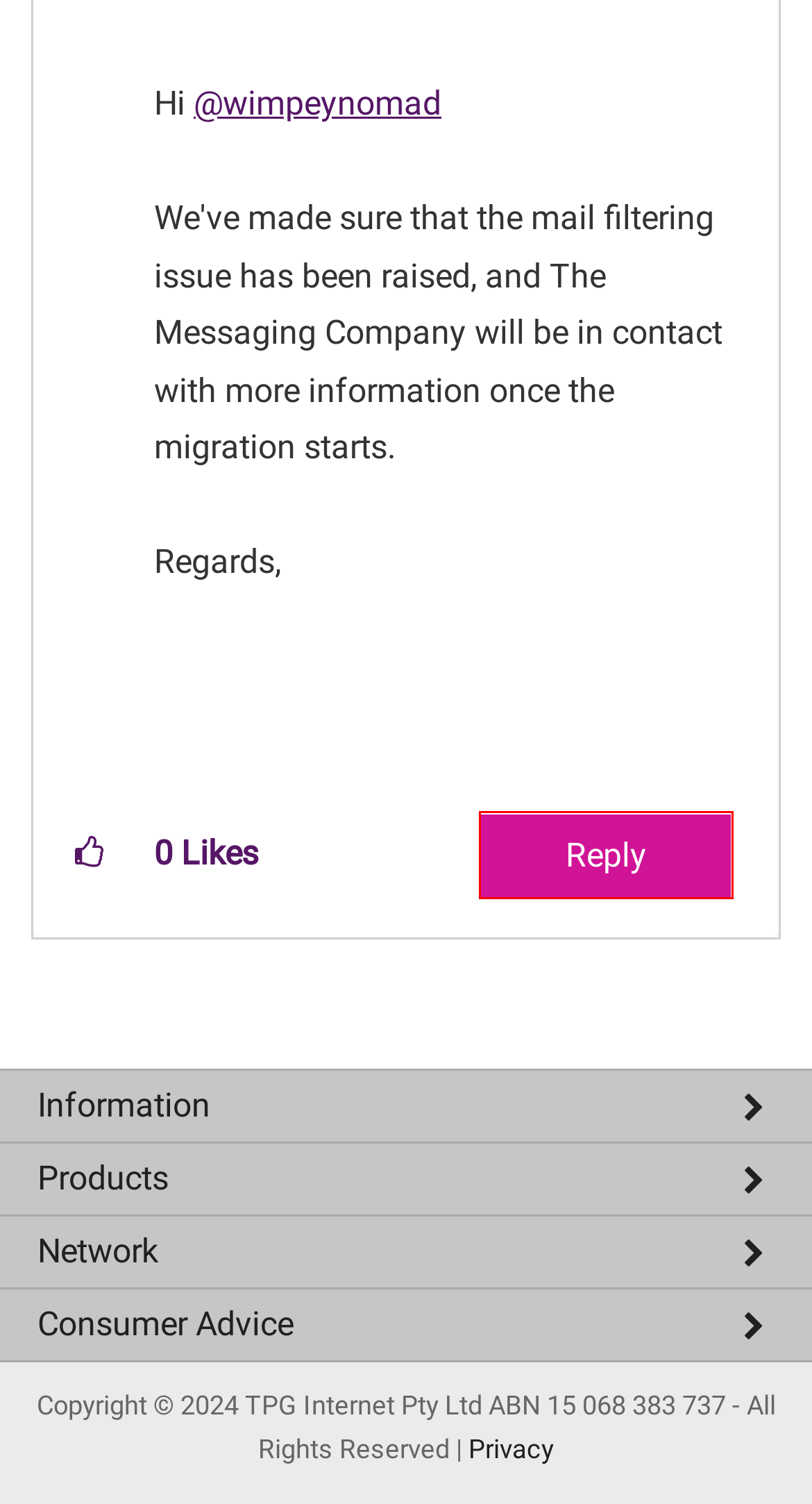Examine the screenshot of a webpage with a red bounding box around a UI element. Your task is to identify the webpage description that best corresponds to the new webpage after clicking the specified element. The given options are:
A. Awards | TPG website
B. Re: Mail Filtering - TPG Community
C. TPG Service Description and Terms & Conditions
D. Critical Information Summary
E. TPG Privacy Policy
F. 5G Home Broadband Internet Plans | TPG
G. nbn® Plans for fast internet speeds at home | TPG
H. Peering Guidelines | TPG website

B